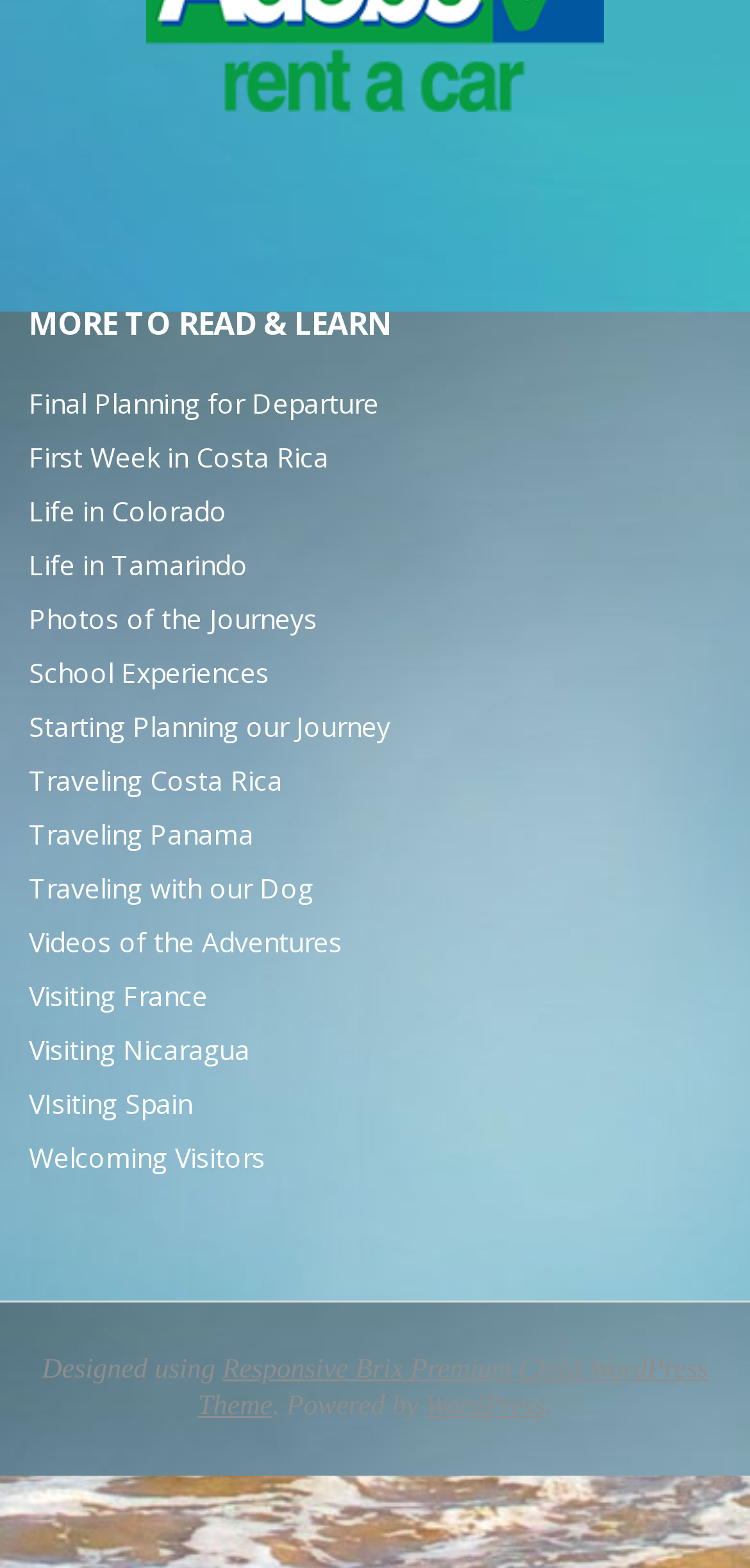What is the category of the first link on this webpage?
Answer the question with as much detail as you can, using the image as a reference.

I analyzed the text of the first link 'Final Planning for Departure' and determined that it falls under the category of planning.